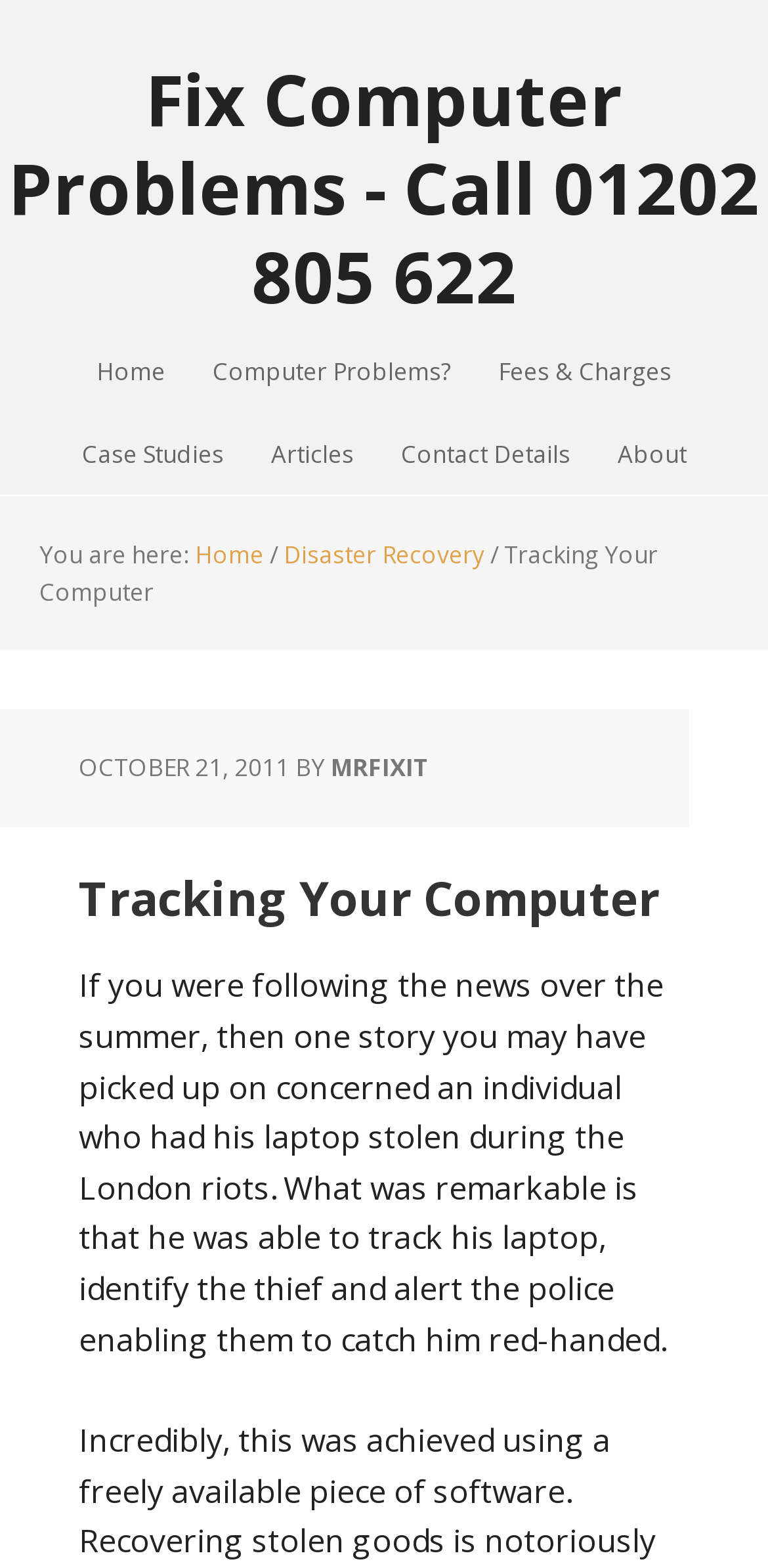What is the current date mentioned in the article?
Could you answer the question in a detailed manner, providing as much information as possible?

The date can be found in the time element within the header section, which is a part of the 'Tracking Your Computer' section.